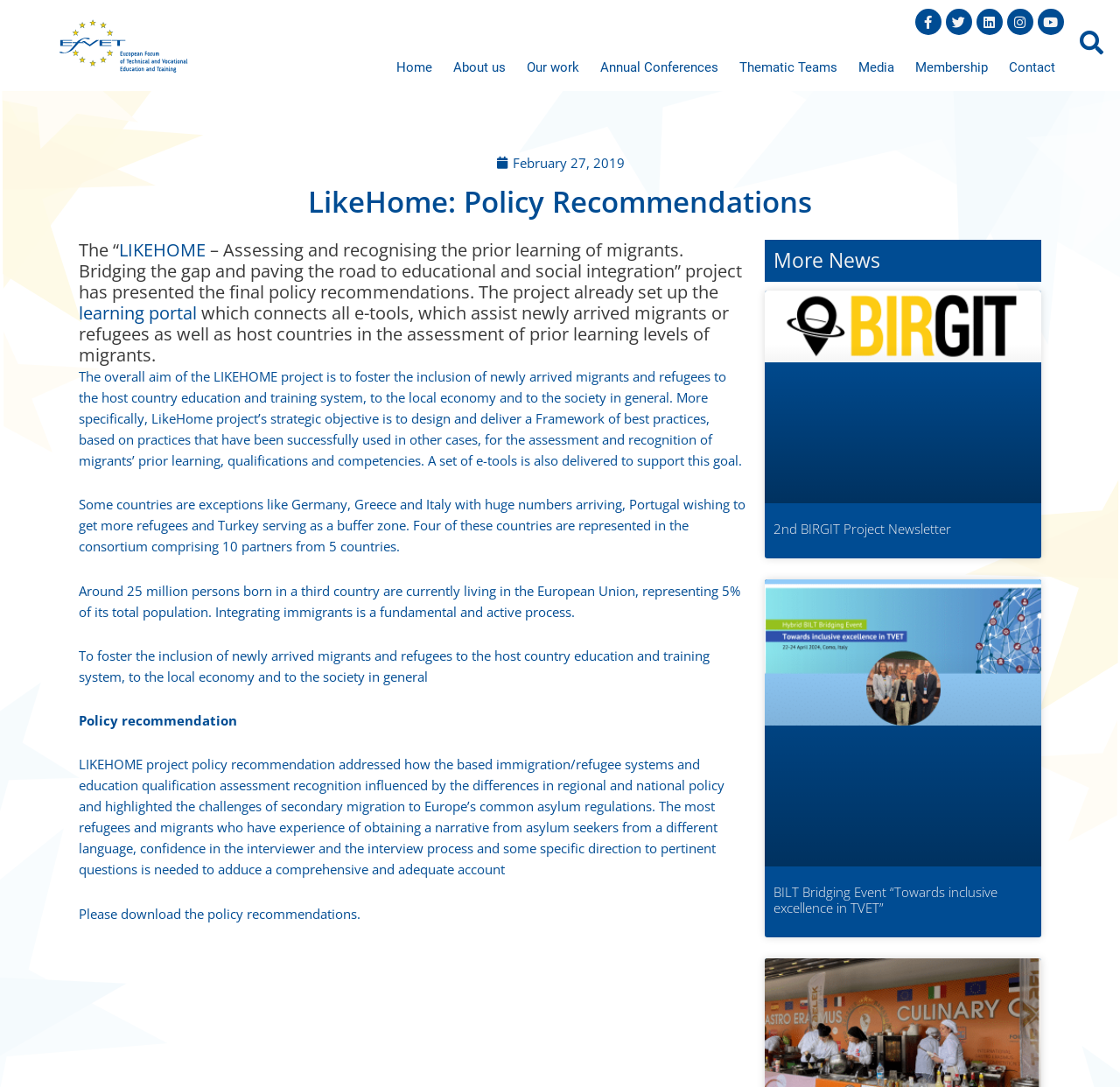Specify the bounding box coordinates (top-left x, top-left y, bottom-right x, bottom-right y) of the UI element in the screenshot that matches this description: download the policy recommendations

[0.108, 0.832, 0.319, 0.848]